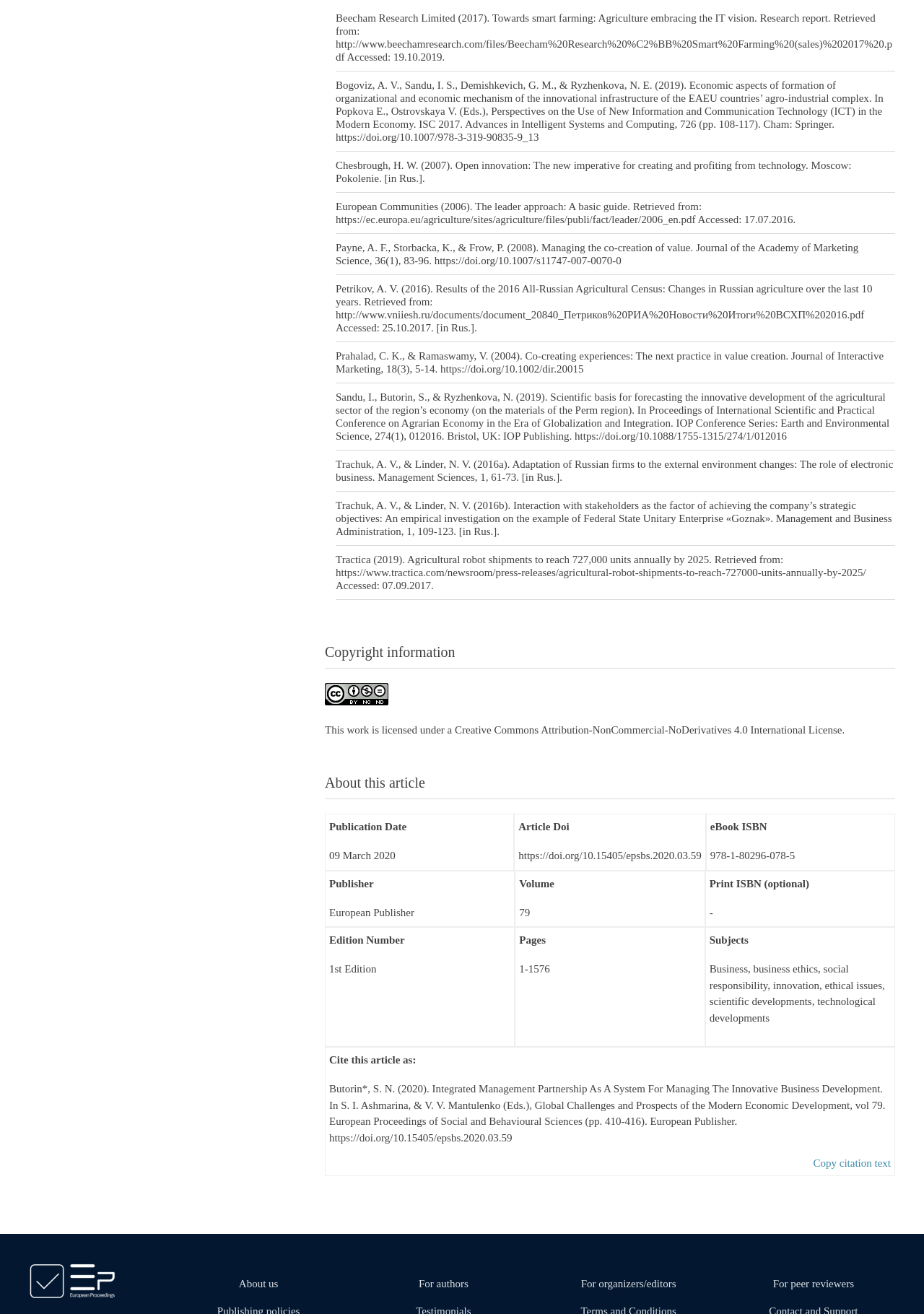What is the license under which the work is licensed?
Based on the image, answer the question with as much detail as possible.

I found the license information by looking at the 'Copyright information' section, where it is listed as a link.